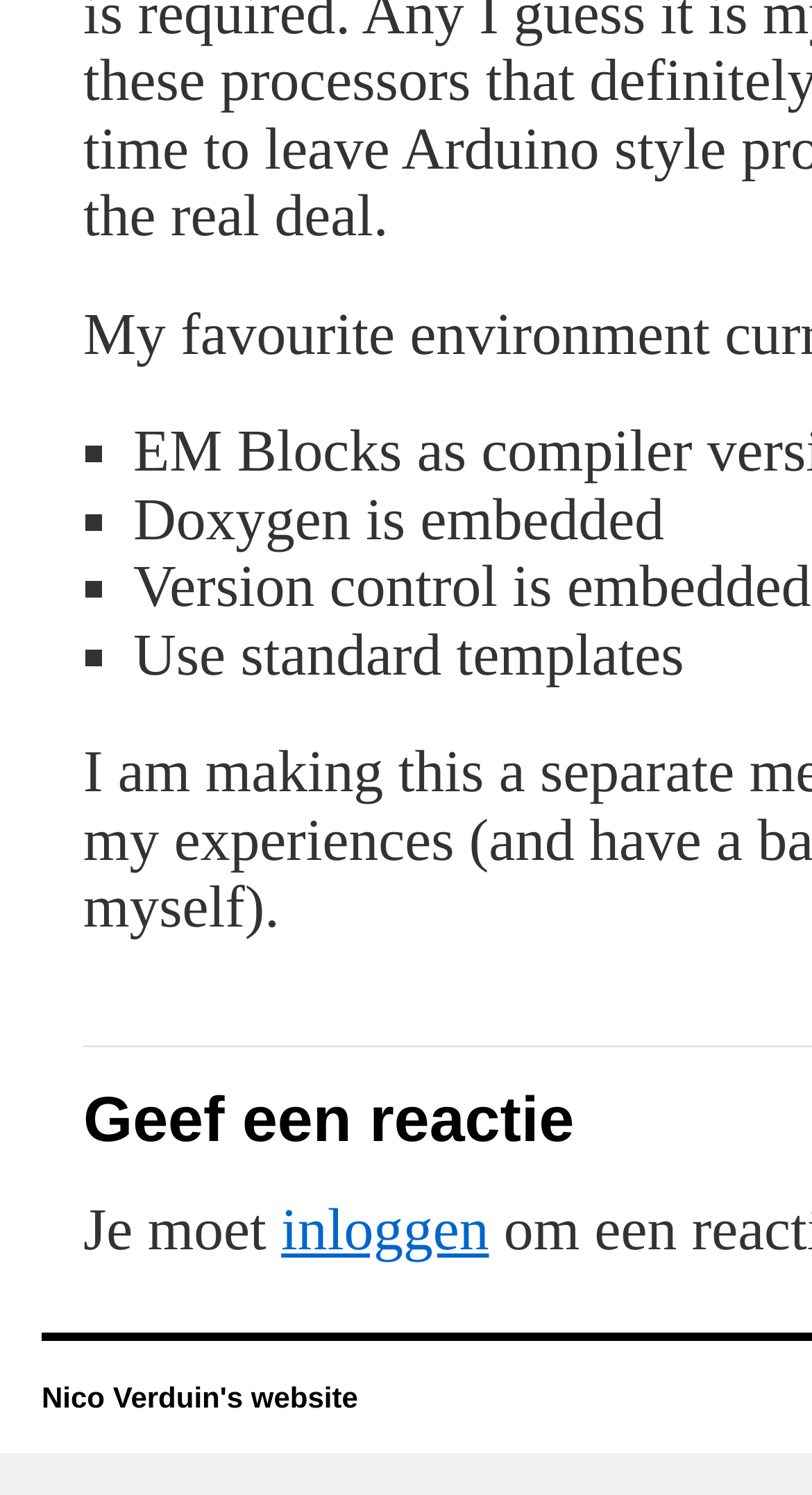Observe the image and answer the following question in detail: What is the website of Nico Verduin?

I found the link element at the bottom of the webpage, which is 'Nico Verduin's website' located at coordinates [0.051, 0.924, 0.441, 0.946]. This link likely points to Nico Verduin's personal website.